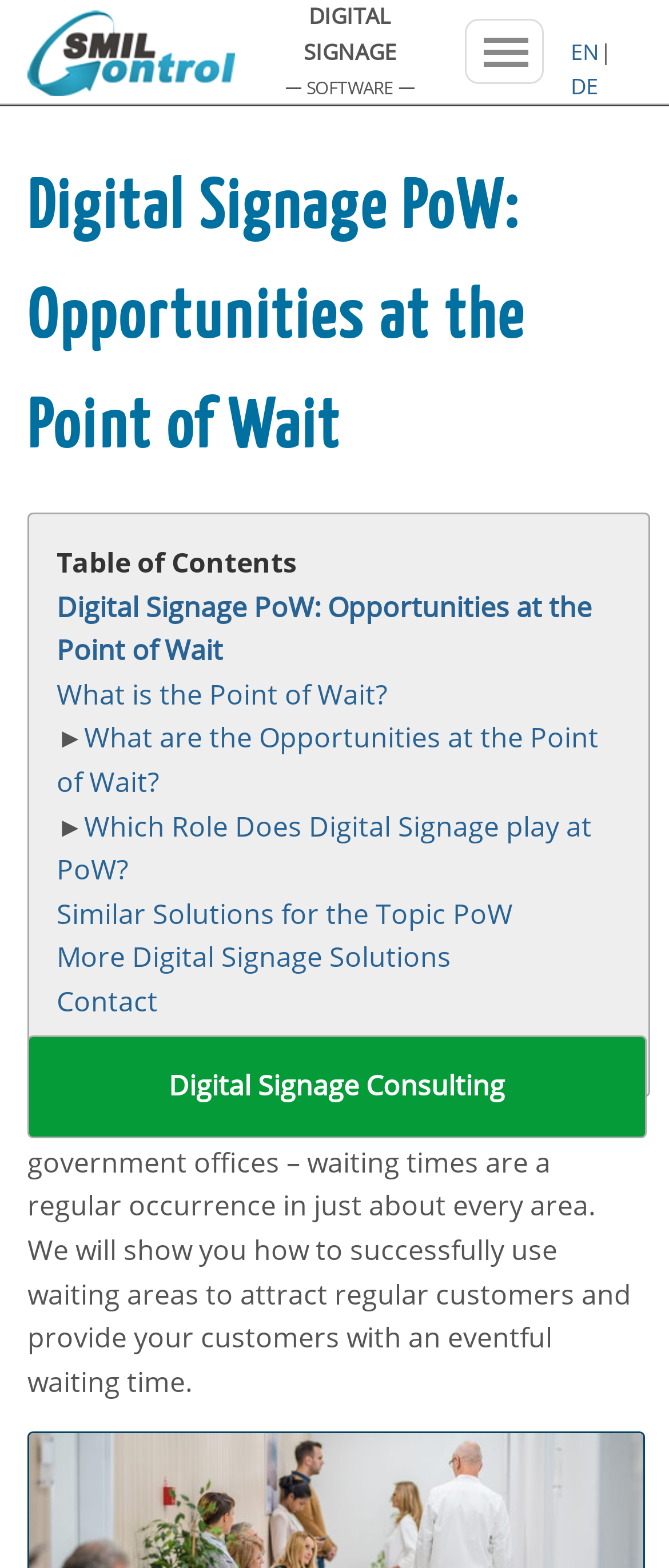Extract the heading text from the webpage.

Digital Signage PoW: Opportunities at the Point of Wait